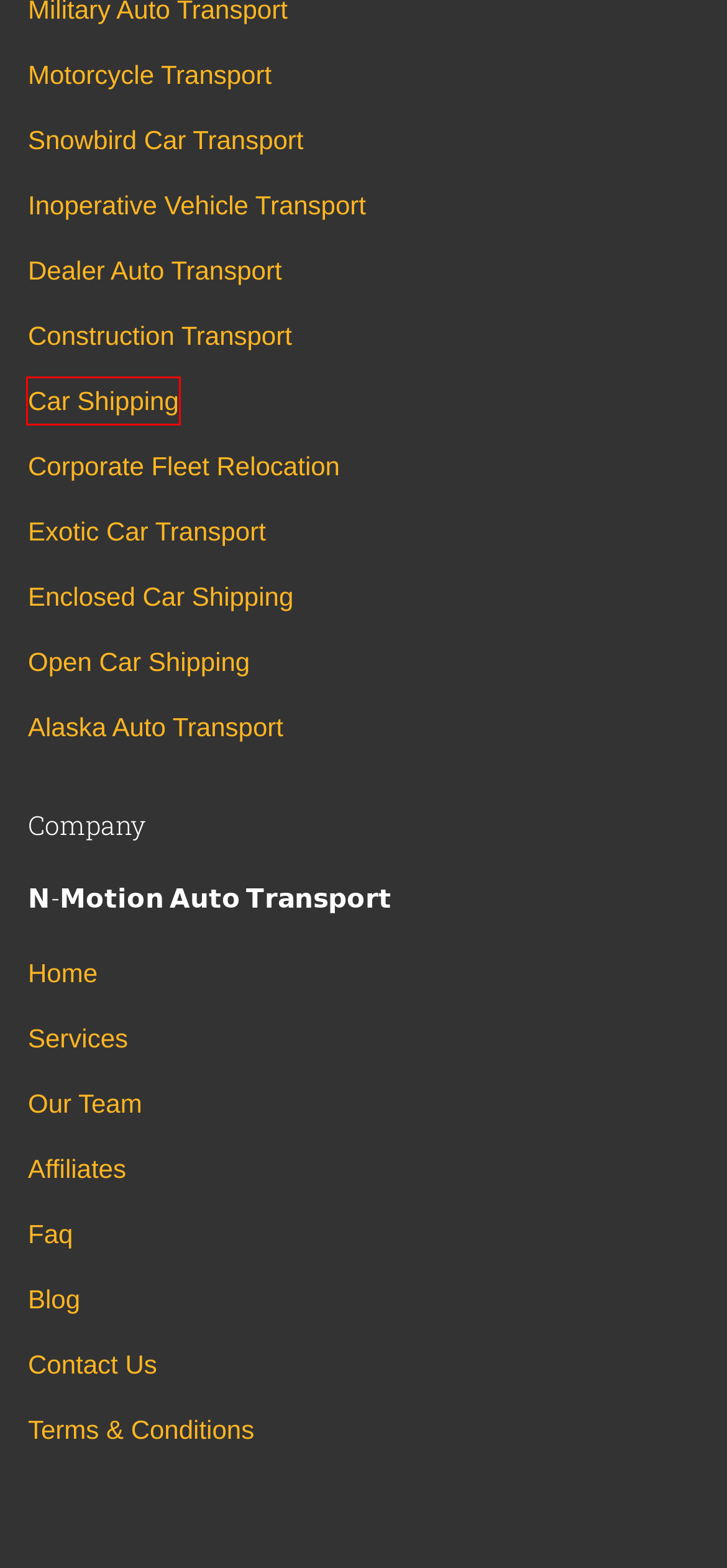Review the screenshot of a webpage containing a red bounding box around an element. Select the description that best matches the new webpage after clicking the highlighted element. The options are:
A. Our Team | nmotionautotransport
B. Dealer Auto Transport | nmotionautotransport
C. Motorcycle Transport | nmotionautotransport
D. Car Shipping | nmotionautotransport
E. FAQ | nmotionautotransport
F. Services | nmotionautotransport
G. Inoperative Vehicle Transport | nmotionautotransport
H. Blog | nmotionautotransport

D